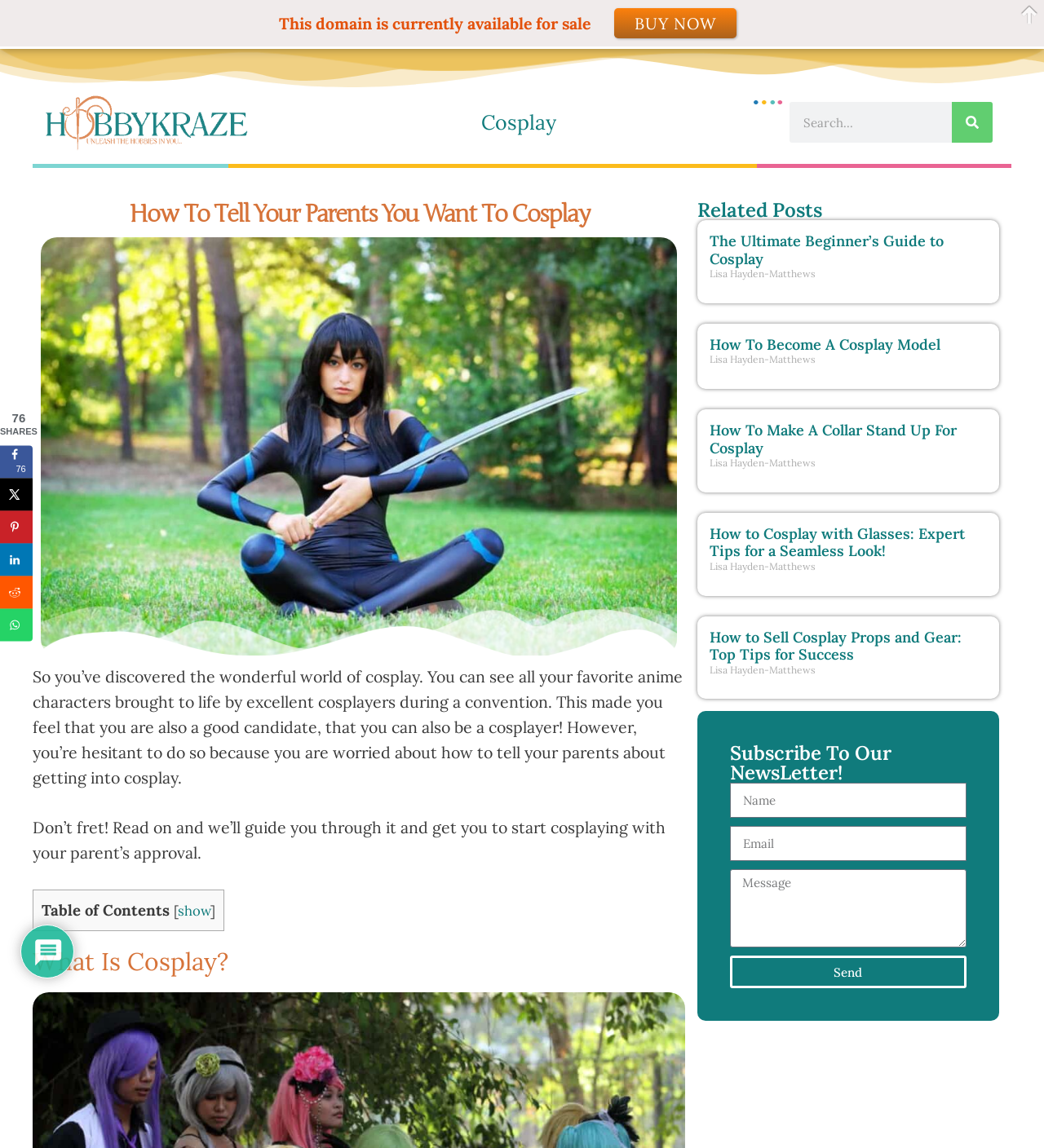What is the function of the 'Subscribe To Our NewsLetter!' section?
Could you answer the question in a detailed manner, providing as much information as possible?

The 'Subscribe To Our NewsLetter!' section has three text boxes for name, email, and message, and a 'Send' button. This suggests that the function of this section is to allow users to subscribe to the website's newsletter by providing their contact information.